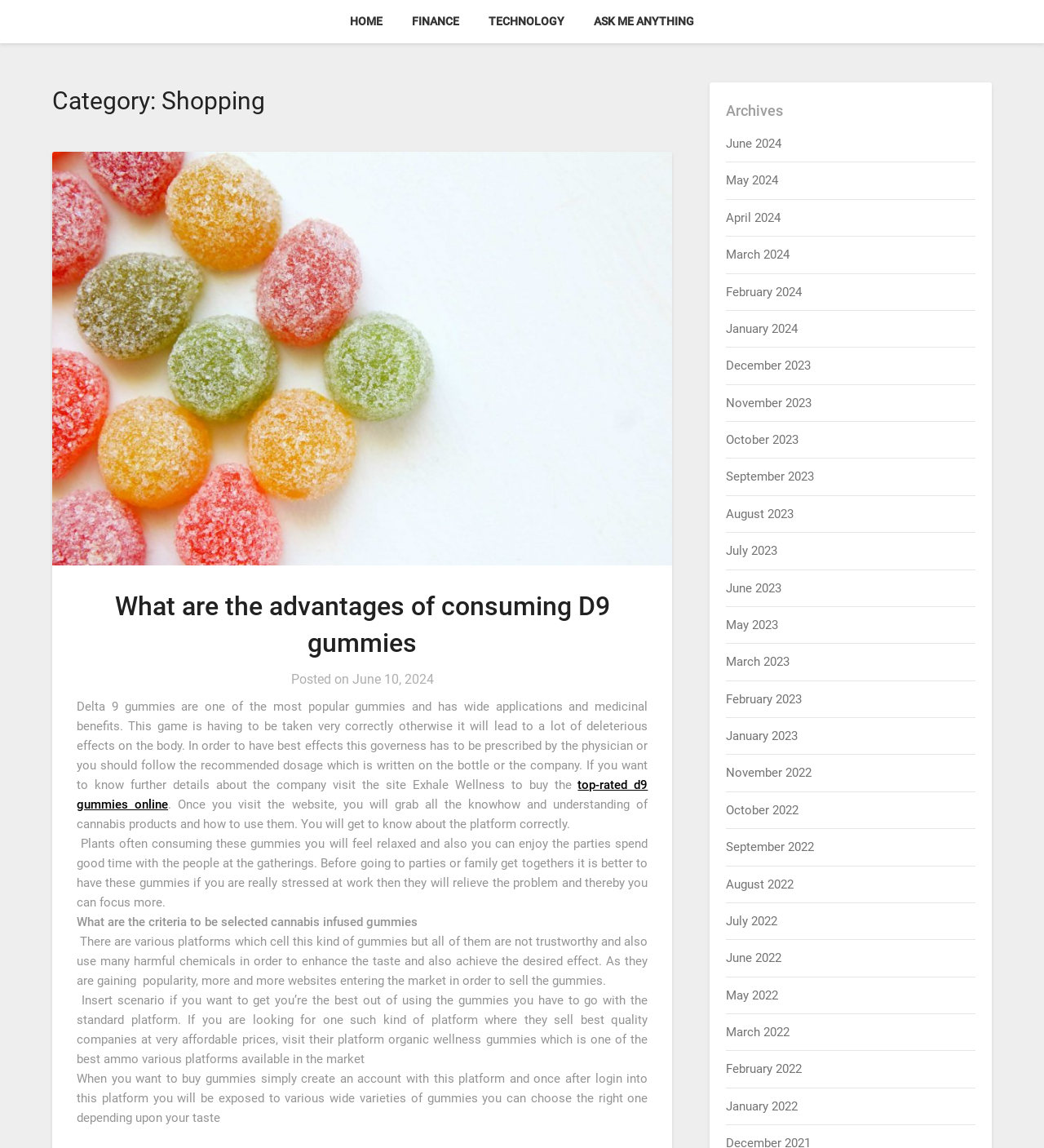What is the title of the first article in the archive?
Please provide a comprehensive answer based on the details in the screenshot.

The title of the first article in the archive can be determined by looking at the link element with ID 193, which has the text 'top-rated d9 gummies online'.